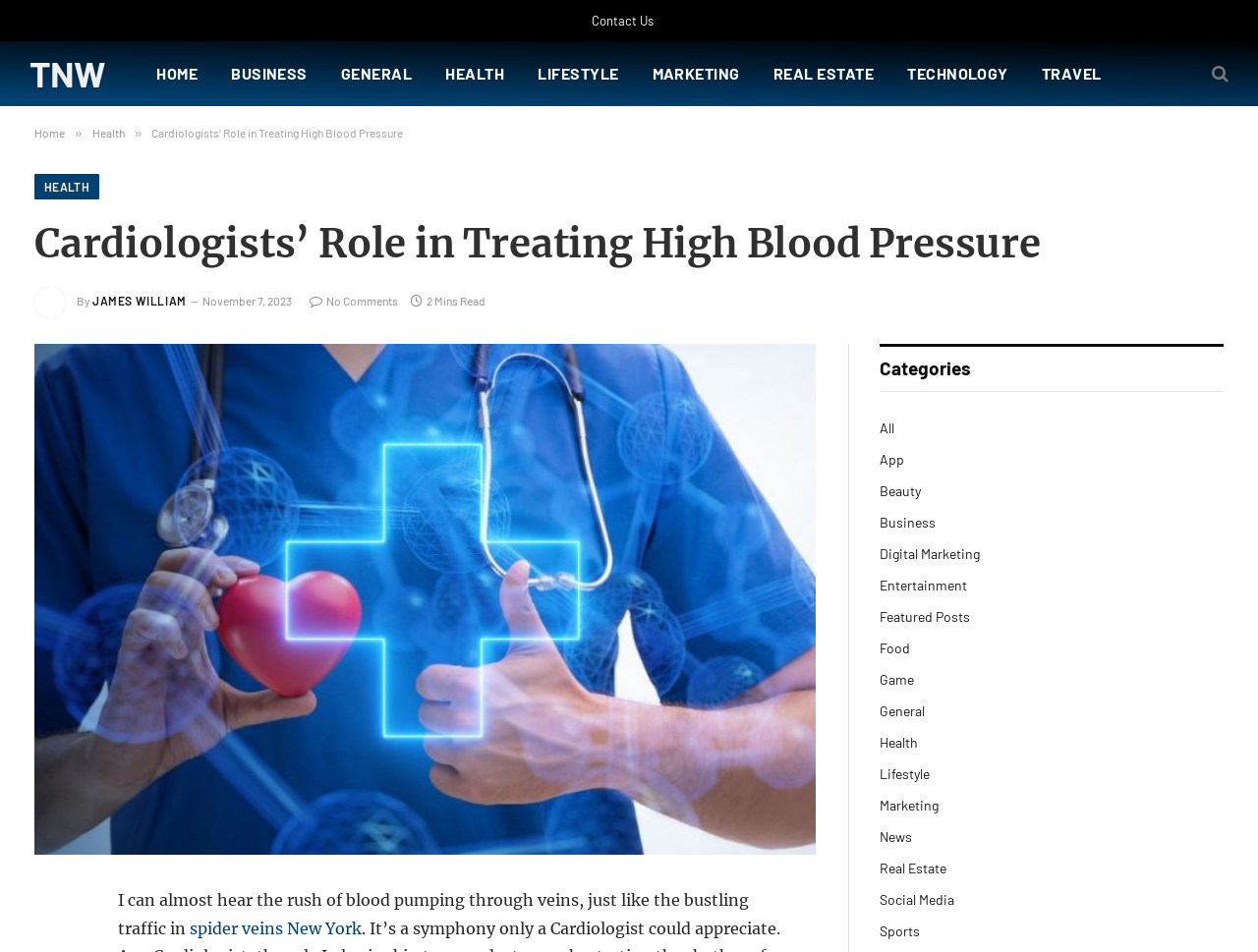Please find and report the primary heading text from the webpage.

Cardiologists’ Role in Treating High Blood Pressure